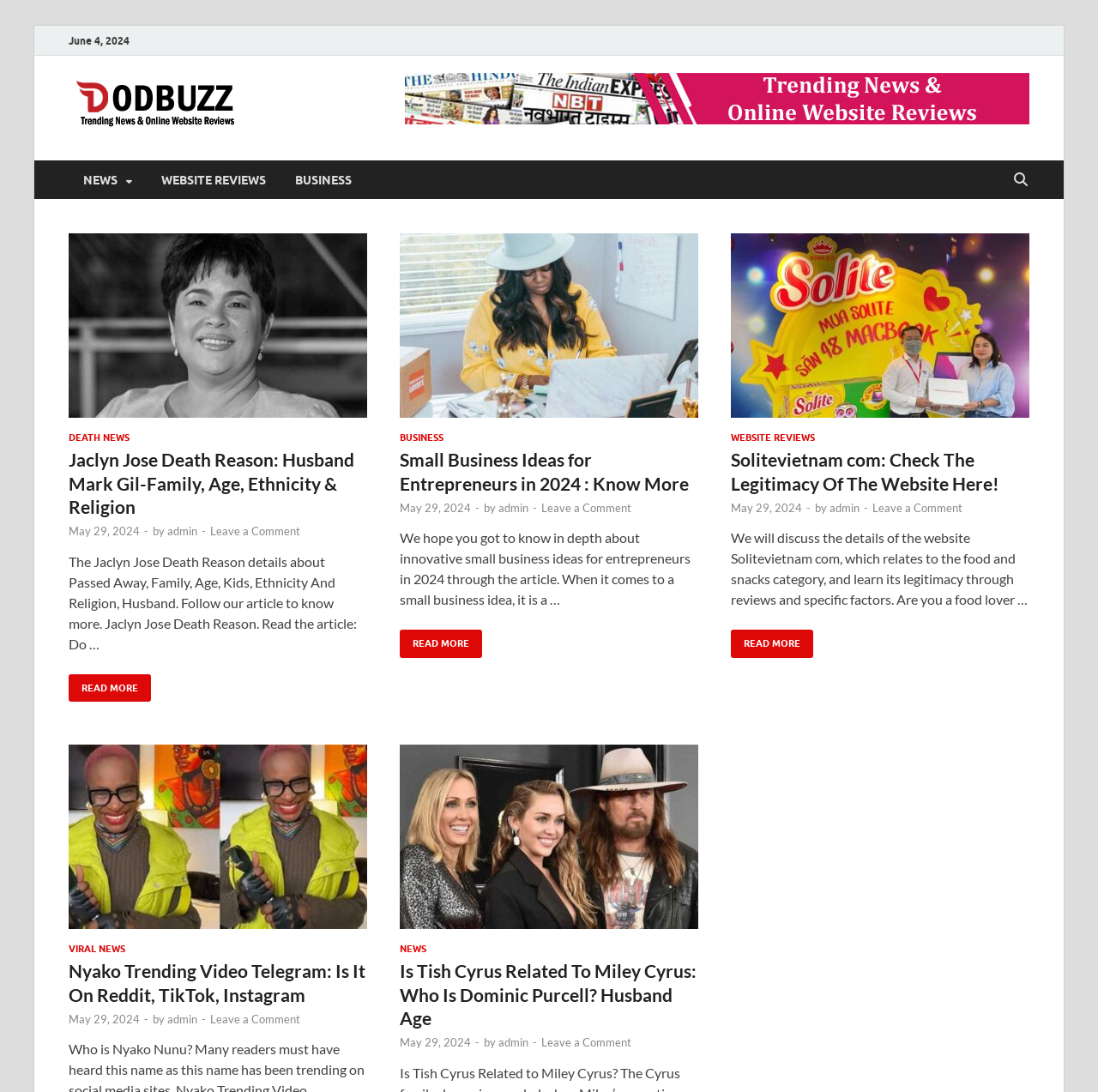Determine the bounding box coordinates of the area to click in order to meet this instruction: "Check the website review of Solitevietnam com".

[0.666, 0.214, 0.938, 0.395]